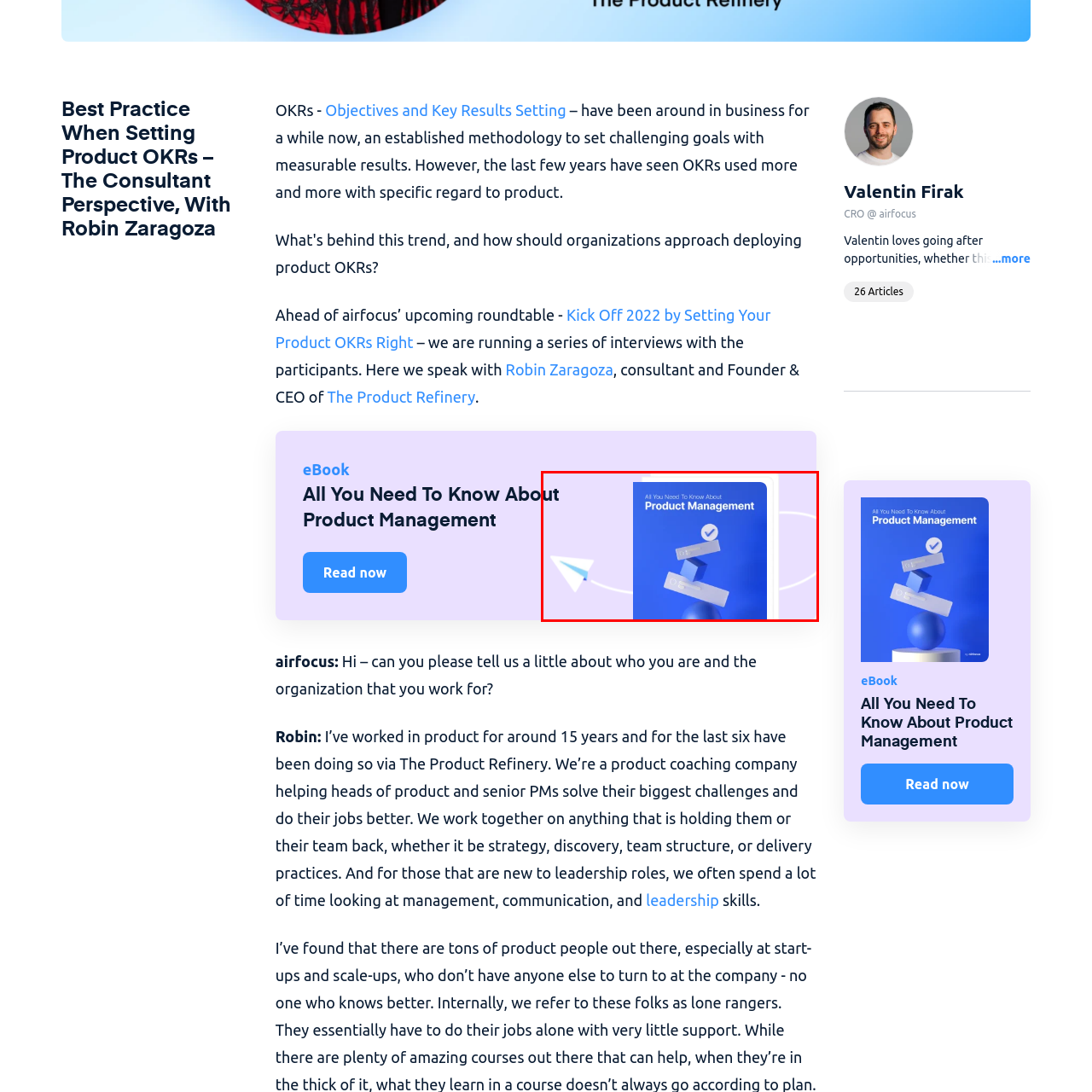What symbol is prominently displayed on the eBook cover?
View the image encased in the red bounding box and respond with a detailed answer informed by the visual information.

The symbol prominently displayed on the eBook cover is a checkmark because the caption states that the design showcases a vibrant blue background with geometric shapes and a prominent checkmark symbol, suggesting a focus on organization and achievement.